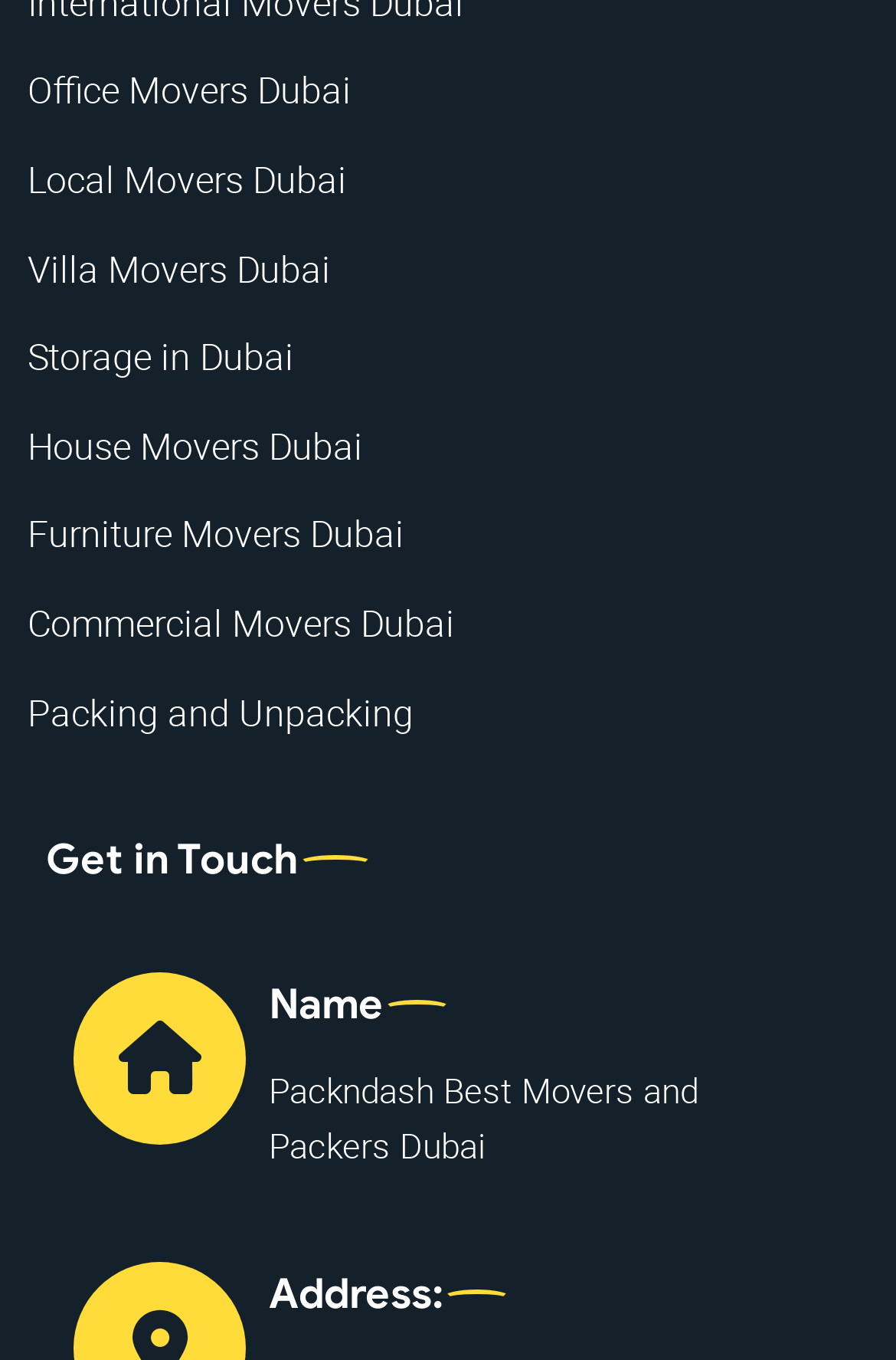Show the bounding box coordinates of the region that should be clicked to follow the instruction: "View recent posts."

None